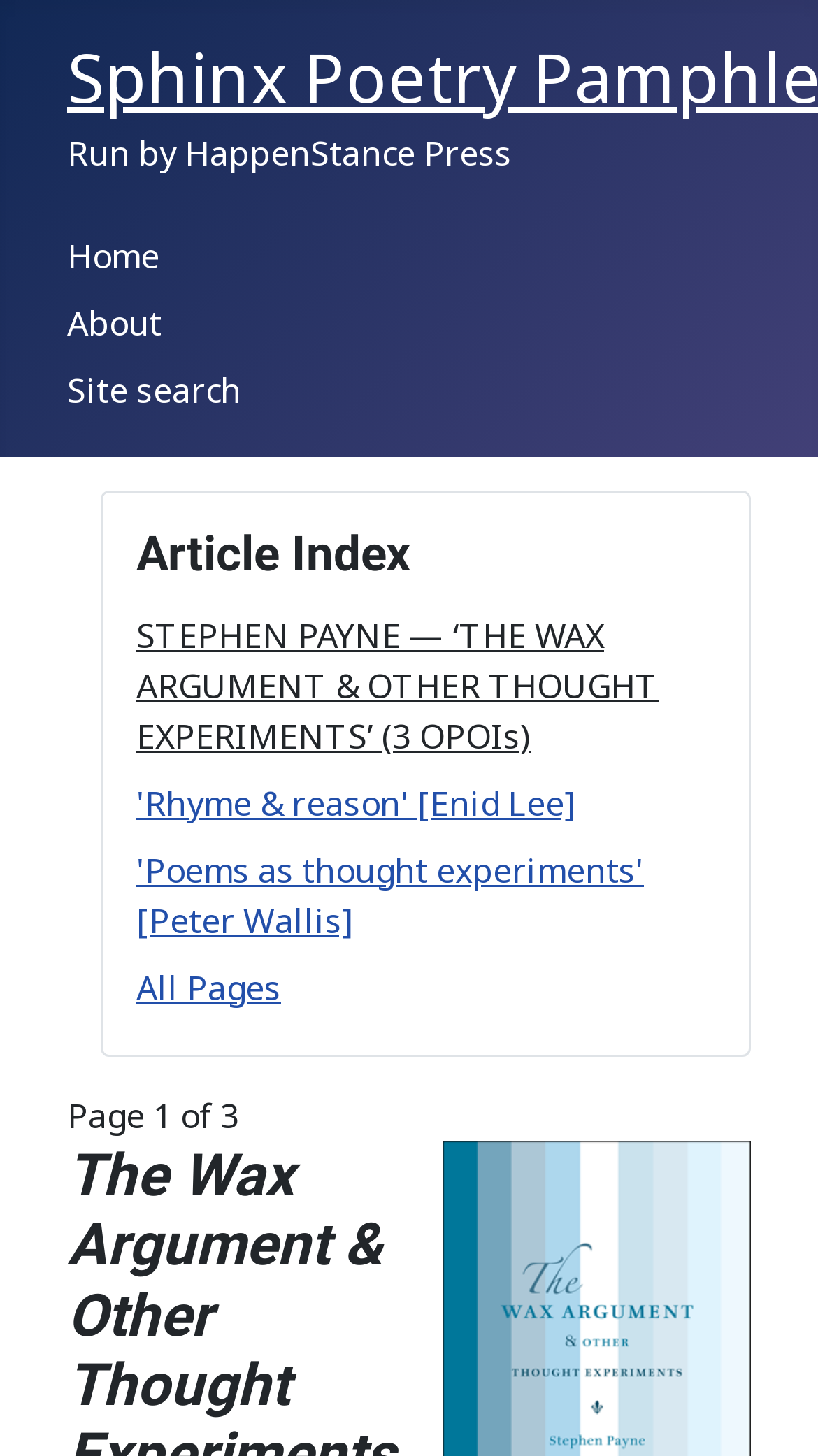How many pages are there in total?
Please respond to the question with a detailed and well-explained answer.

I found the answer by looking at the bottom section of the webpage, where it says 'Page 1 of 3'. This suggests that there are 3 pages in total.